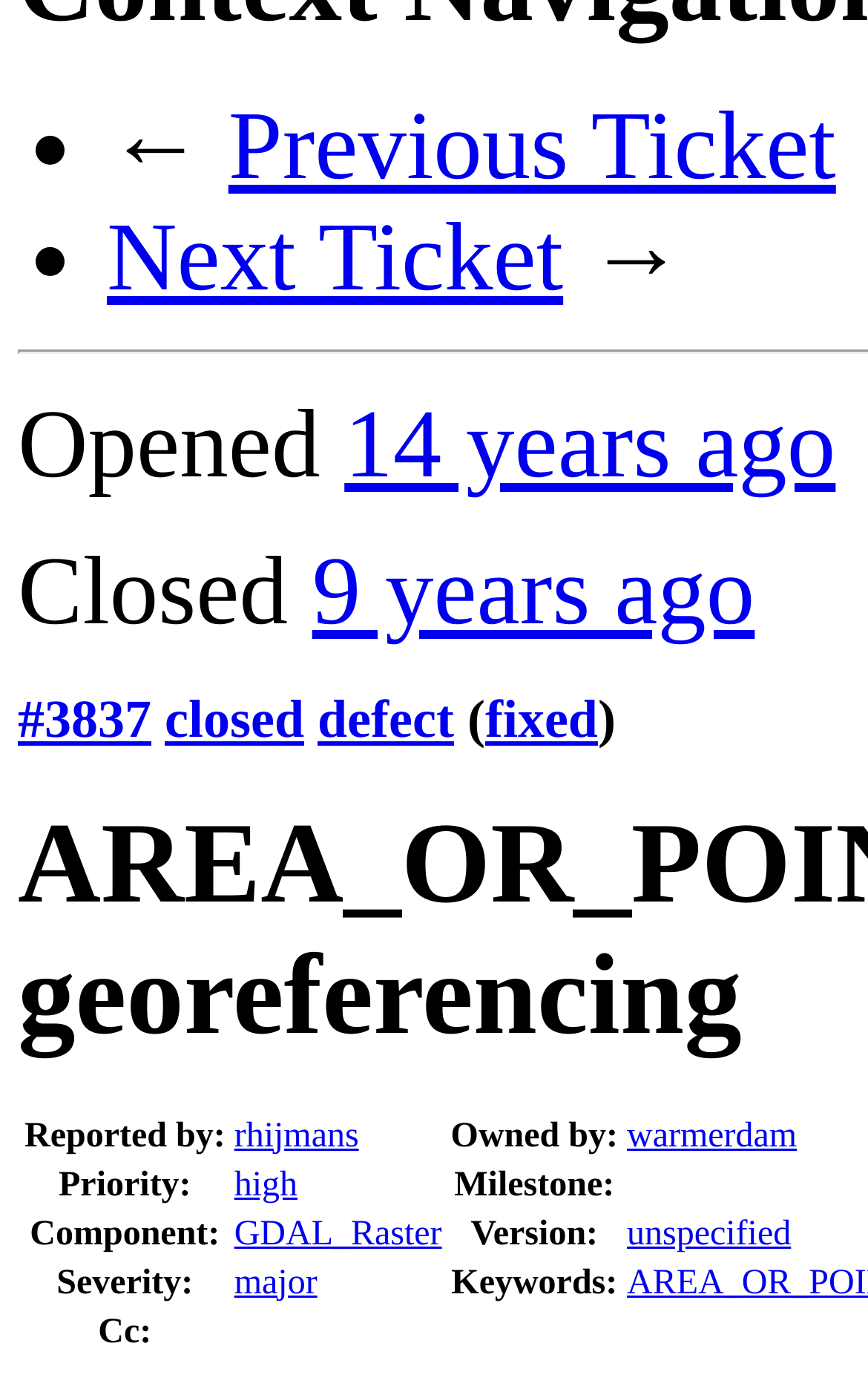Please specify the bounding box coordinates of the clickable section necessary to execute the following command: "go to previous ticket".

[0.263, 0.067, 0.963, 0.144]